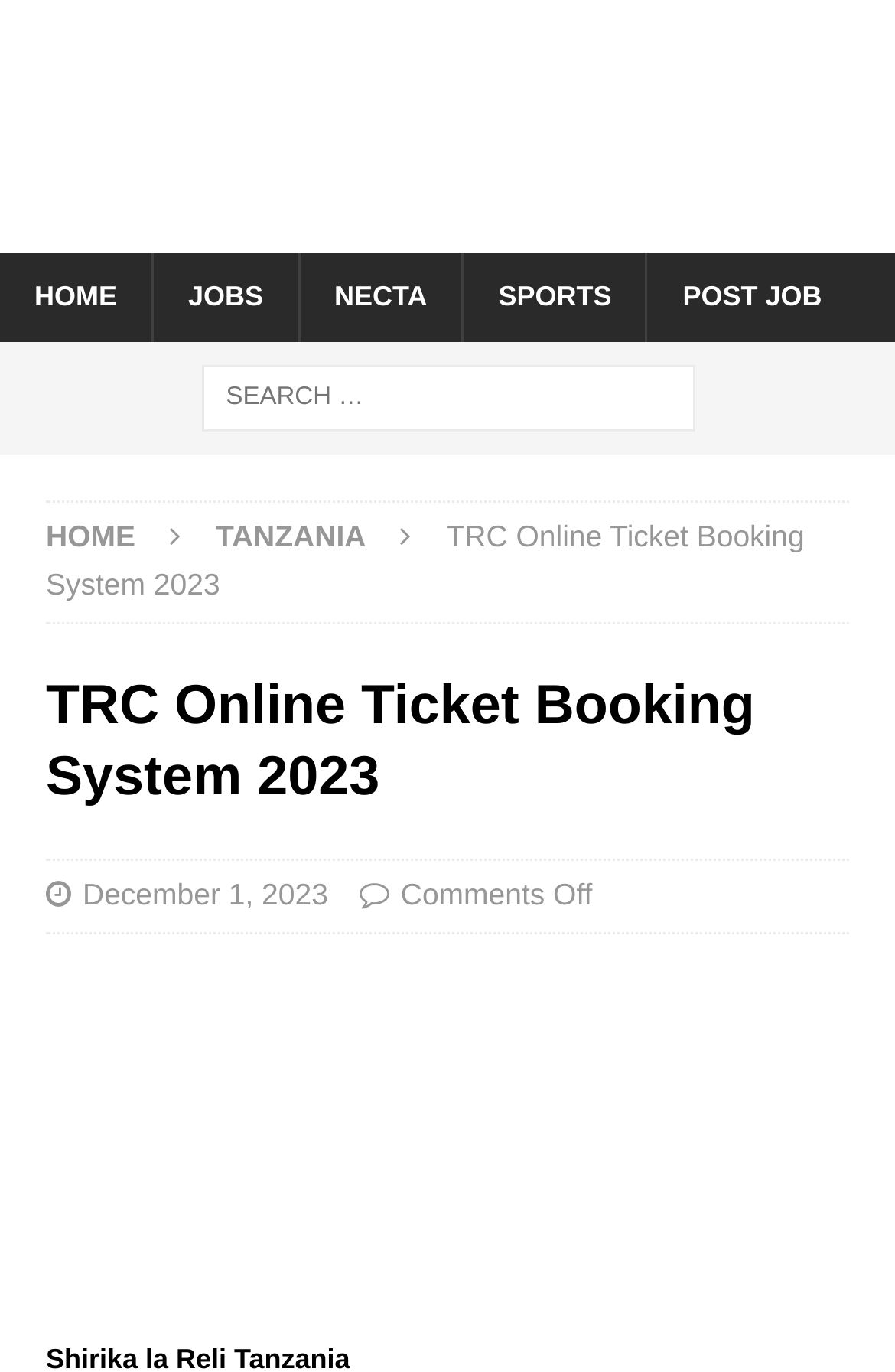Determine the bounding box for the UI element as described: "Post Job". The coordinates should be represented as four float numbers between 0 and 1, formatted as [left, top, right, bottom].

[0.722, 0.184, 0.957, 0.25]